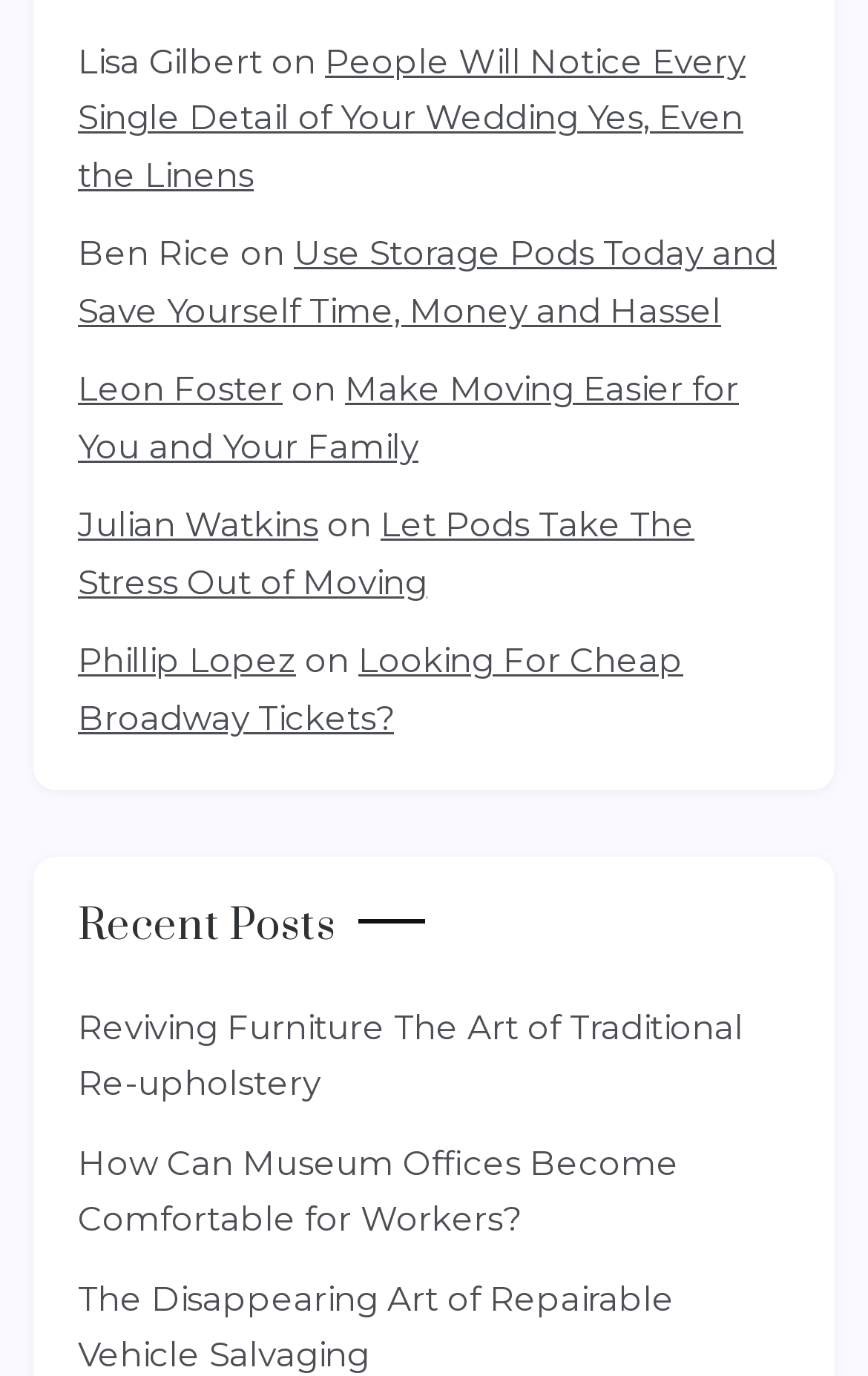Please determine the bounding box coordinates of the element to click in order to execute the following instruction: "View 'The Disappearing Art of Repairable Vehicle Salvaging'". The coordinates should be four float numbers between 0 and 1, specified as [left, top, right, bottom].

[0.09, 0.928, 0.777, 1.0]